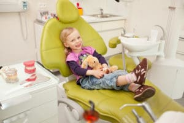Provide a thorough and detailed response to the question by examining the image: 
What is the purpose of the dental office?

Based on the image and the context, it's clear that the dental office is specifically designed for children. The office is well-organized, and the equipment suggests a focus on pediatric dentistry. The goal of the office is to provide a friendly and welcoming environment for kids to receive dental care and develop good dental habits.